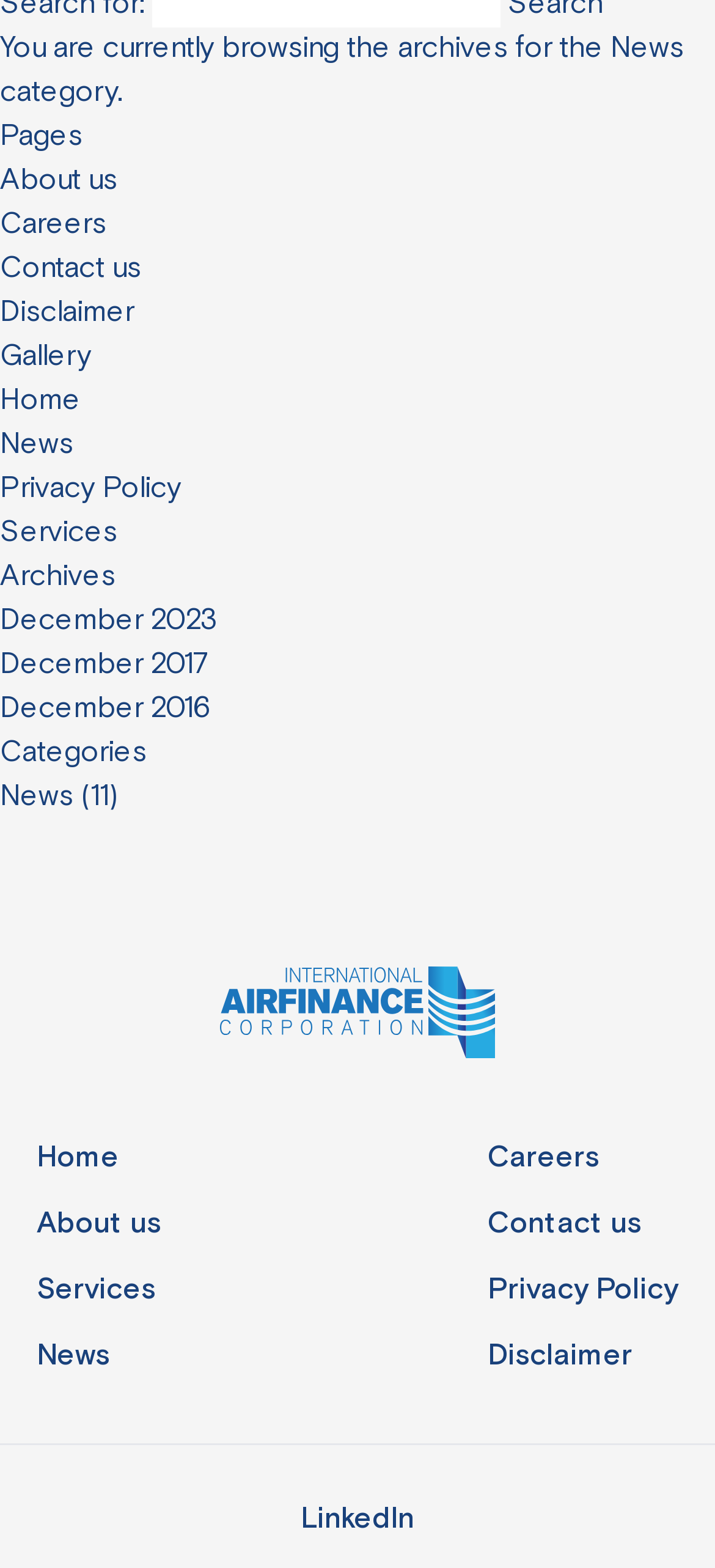Please identify the bounding box coordinates of the element I should click to complete this instruction: 'go to news page'. The coordinates should be given as four float numbers between 0 and 1, like this: [left, top, right, bottom].

[0.0, 0.271, 0.103, 0.296]